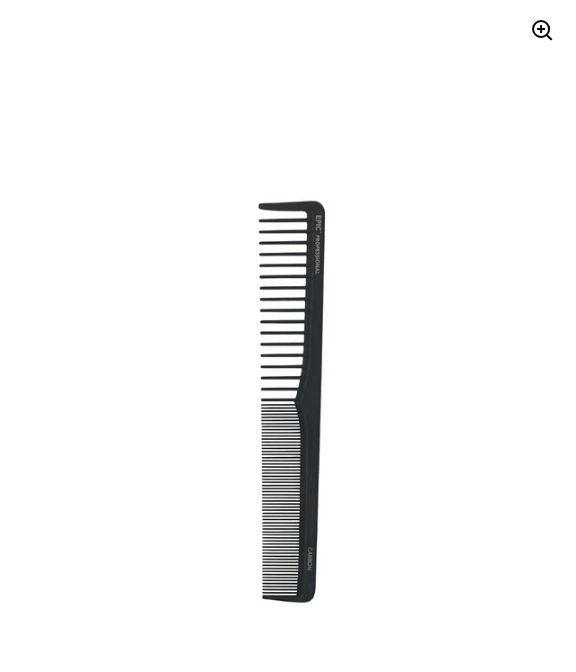Answer this question using a single word or a brief phrase:
Is the comb suitable for use with hot styling tools?

Yes